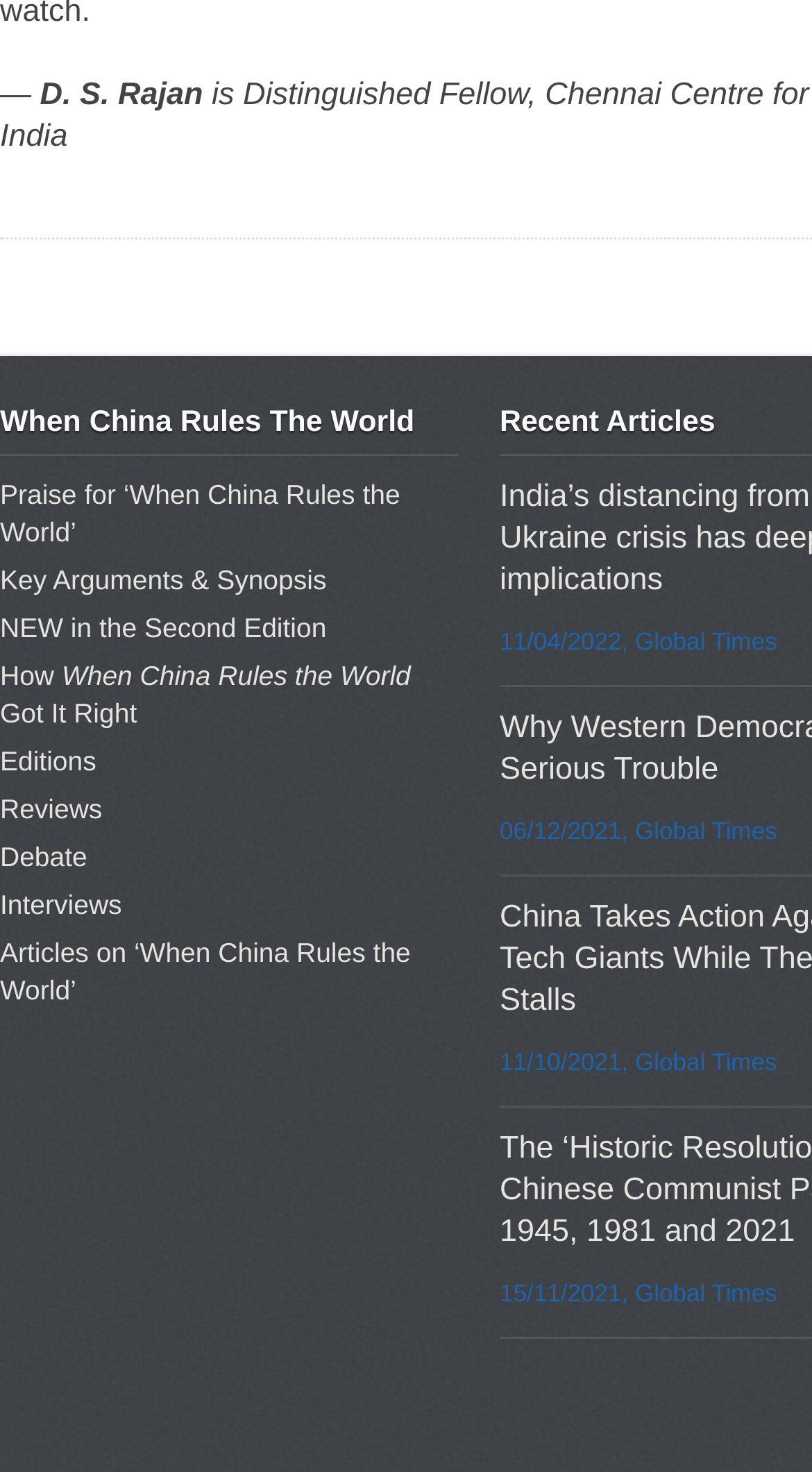Please find and report the bounding box coordinates of the element to click in order to perform the following action: "Read reviews of the book". The coordinates should be expressed as four float numbers between 0 and 1, in the format [left, top, right, bottom].

[0.0, 0.538, 0.126, 0.559]